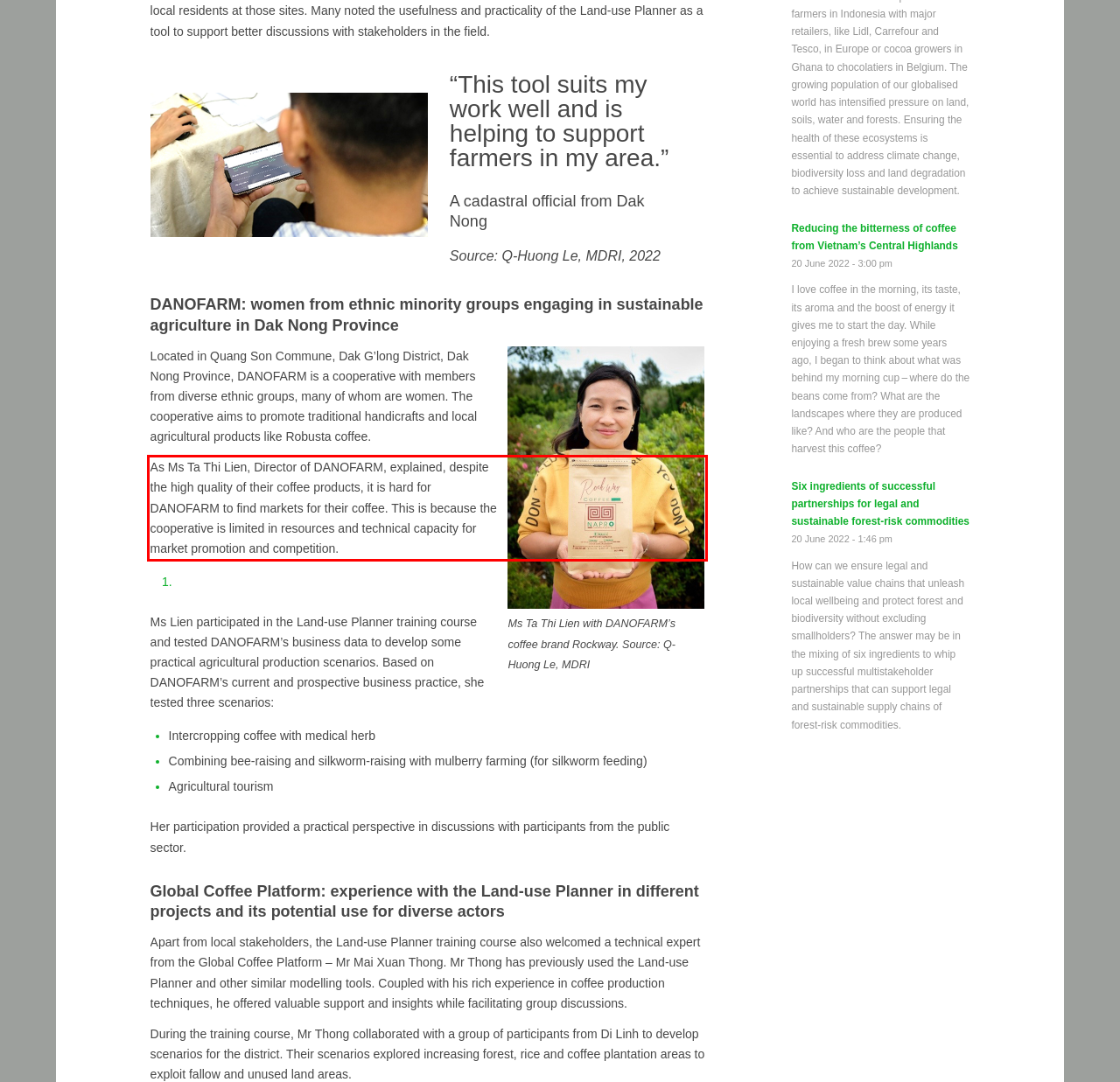Using the provided webpage screenshot, identify and read the text within the red rectangle bounding box.

As Ms Ta Thi Lien, Director of DANOFARM, explained, despite the high quality of their coffee products, it is hard for DANOFARM to find markets for their coffee. This is because the cooperative is limited in resources and technical capacity for market promotion and competition.